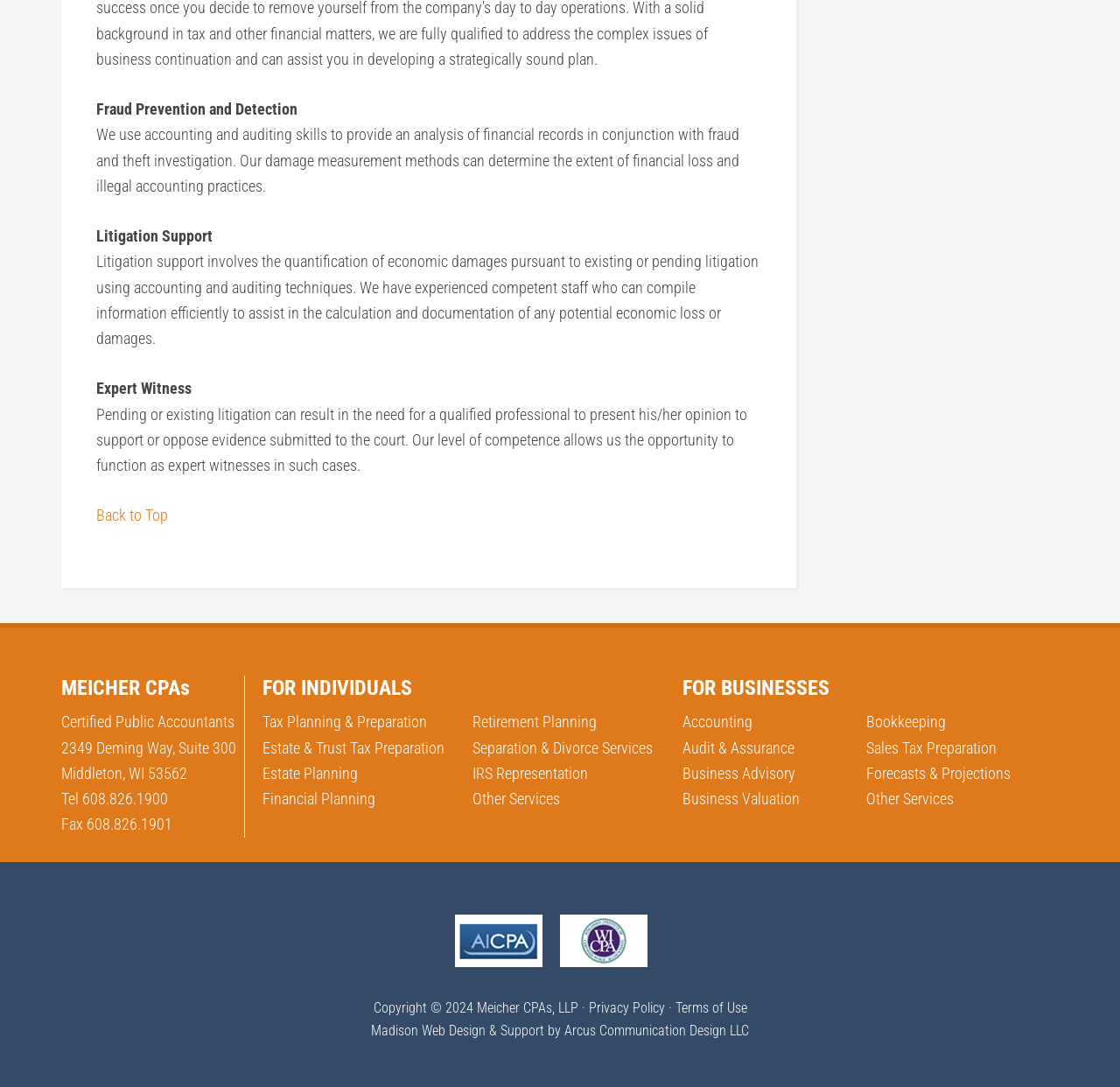Look at the image and answer the question in detail:
What services are provided for individuals?

The services provided for individuals can be found in the section 'FOR INDIVIDUALS' which lists the following services: Tax Planning & Preparation, Estate & Trust Tax Preparation, Estate Planning, Financial Planning, and more.